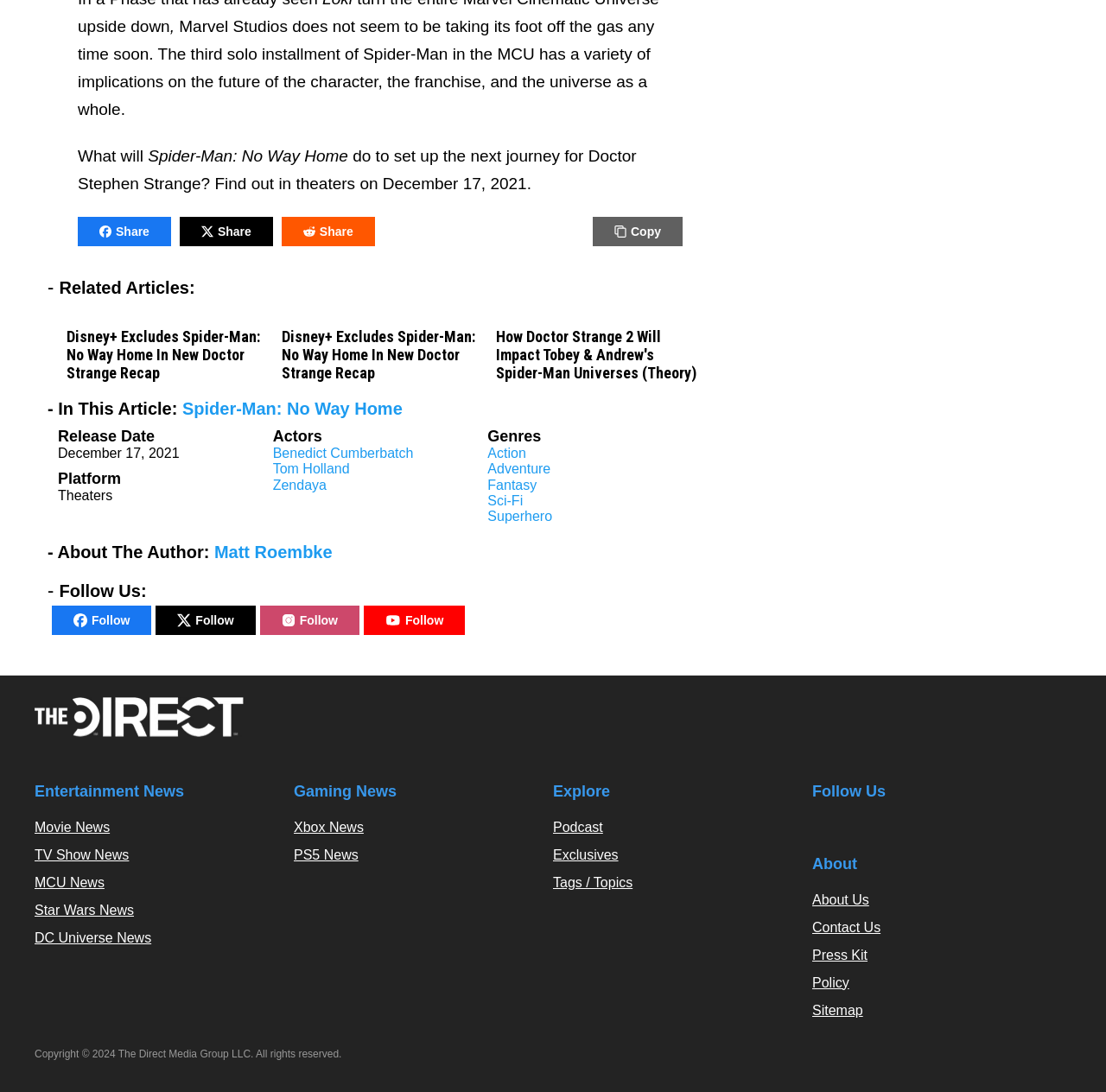Please find the bounding box for the UI element described by: "Exclusives".

[0.5, 0.776, 0.559, 0.789]